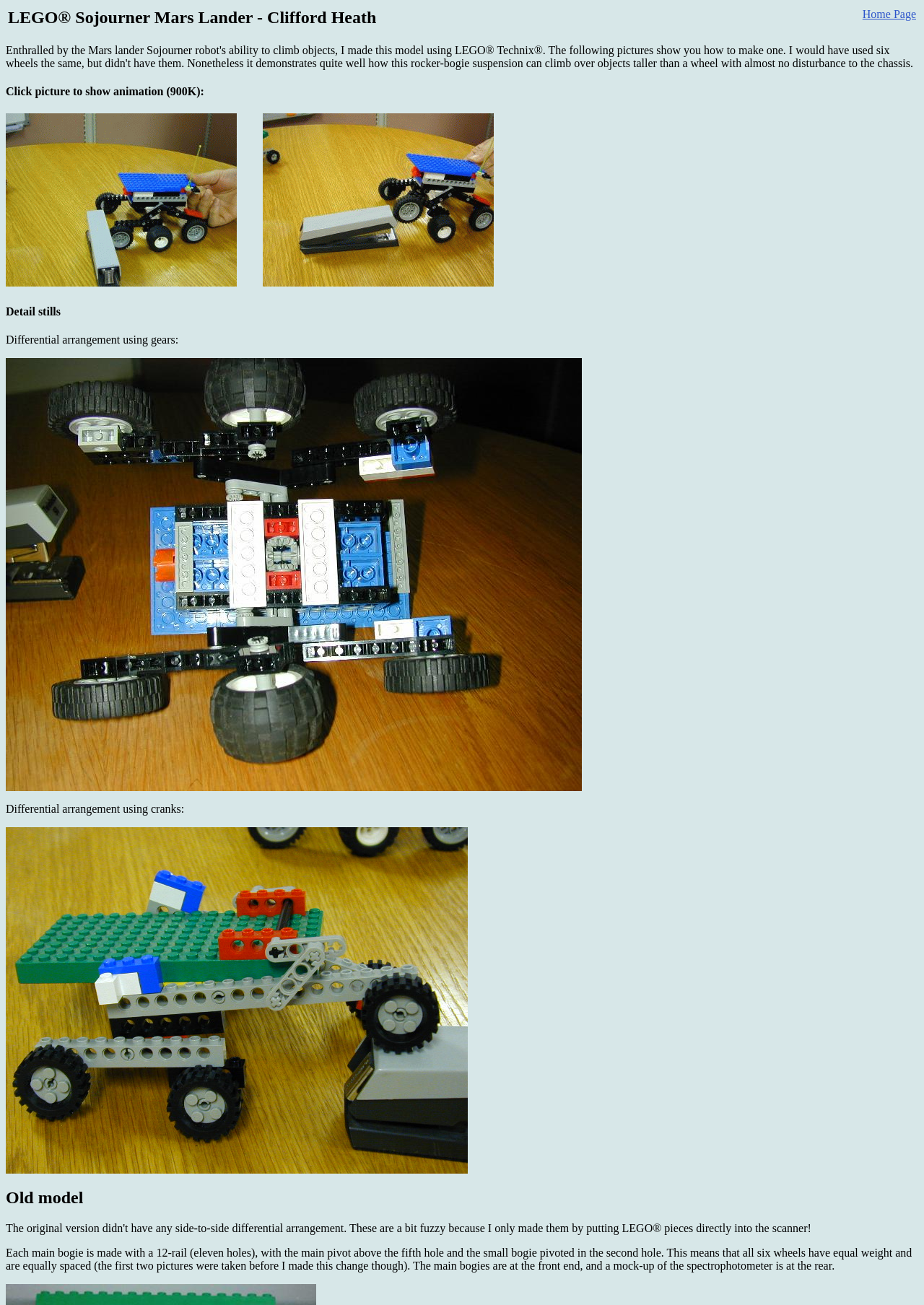Describe all visible elements and their arrangement on the webpage.

The webpage is about the LEGO Sojourner Mars Lander, created by Clifford Heath. At the top, there is a heading with the title "LEGO Sojourner Mars Lander - Clifford Heath" and a link to the "Home Page" on the right side. Below the title, there is a heading that instructs users to click on a picture to show an animation.

On the left side, there is a large image that takes up most of the width, with a link to the animation above it. To the right of the image, there is a small gap, and then another link with a smaller image. Below these images, there is a heading titled "Detail stills".

Under the "Detail stills" heading, there are two sections with images and descriptive text. The first section has an image on the left and a paragraph of text on the right, describing a differential arrangement using gears. The second section has an image on the left and a paragraph of text on the right, describing a differential arrangement using cranks.

Further down the page, there is a heading titled "Old model", followed by a long paragraph of text that describes the design of the main bogie and the spectrophotometer.